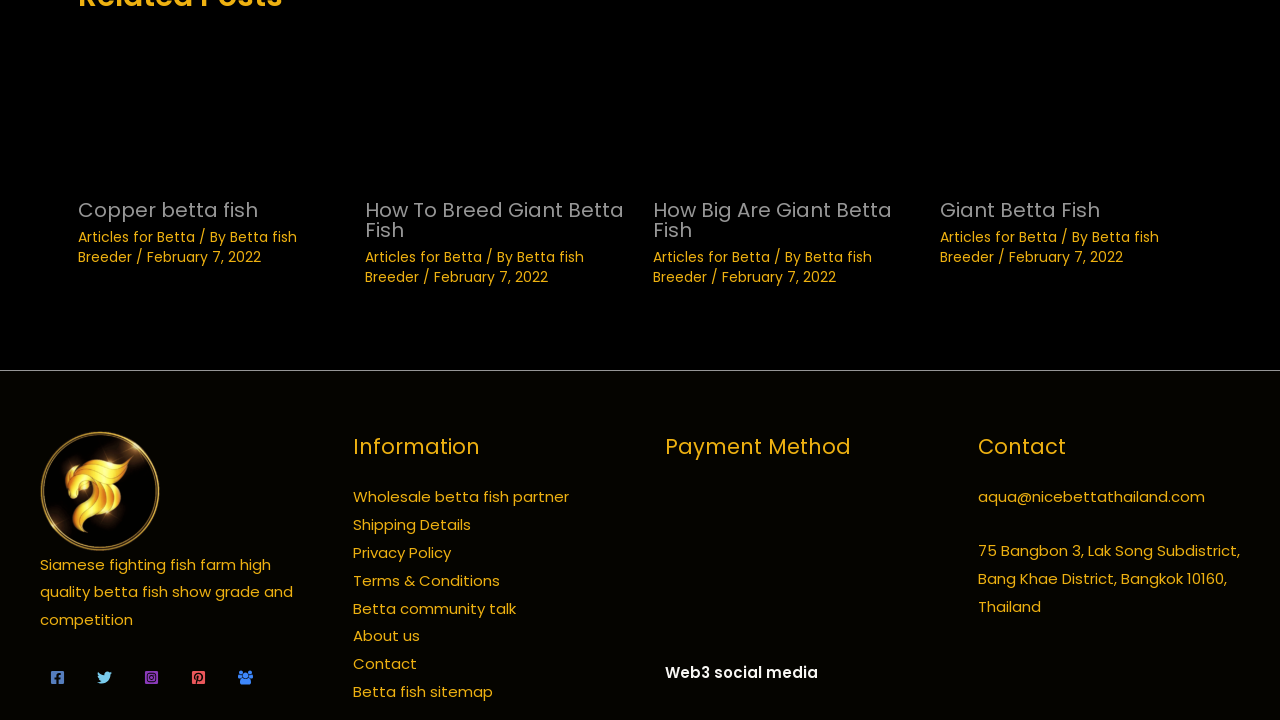Please locate the bounding box coordinates for the element that should be clicked to achieve the following instruction: "Learn about Wholesale betta fish partner". Ensure the coordinates are given as four float numbers between 0 and 1, i.e., [left, top, right, bottom].

[0.275, 0.675, 0.444, 0.704]